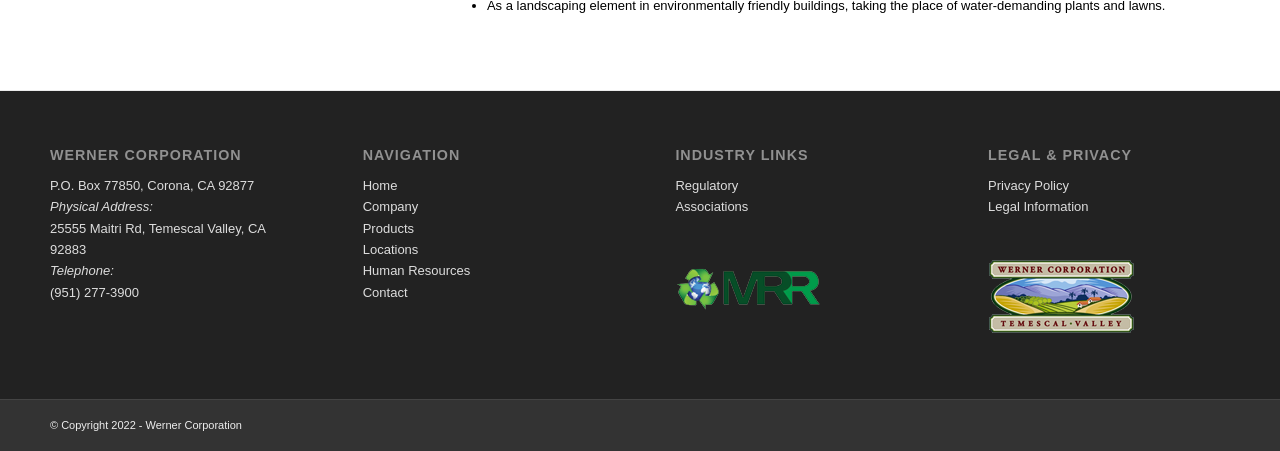Specify the bounding box coordinates of the area to click in order to follow the given instruction: "Click on 'Back to top'."

None